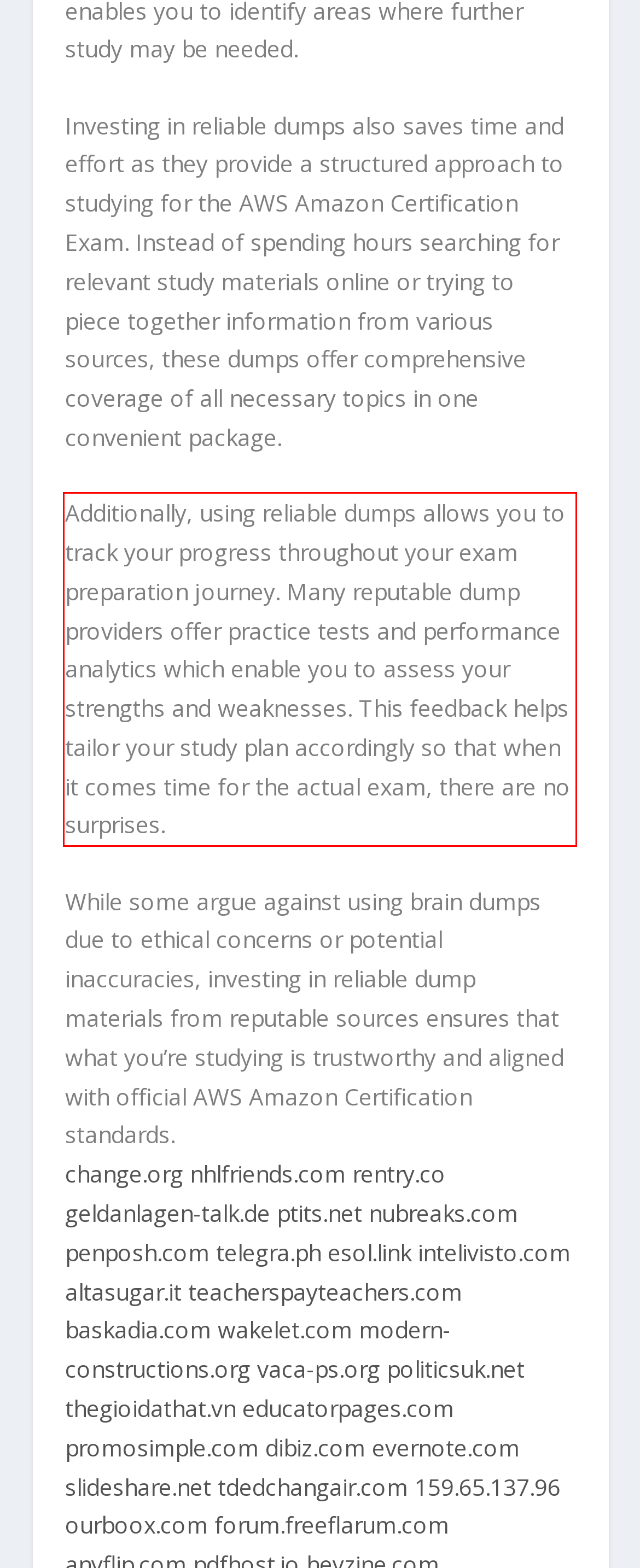Within the screenshot of the webpage, locate the red bounding box and use OCR to identify and provide the text content inside it.

Additionally, using reliable dumps allows you to track your progress throughout your exam preparation journey. Many reputable dump providers offer practice tests and performance analytics which enable you to assess your strengths and weaknesses. This feedback helps tailor your study plan accordingly so that when it comes time for the actual exam, there are no surprises.